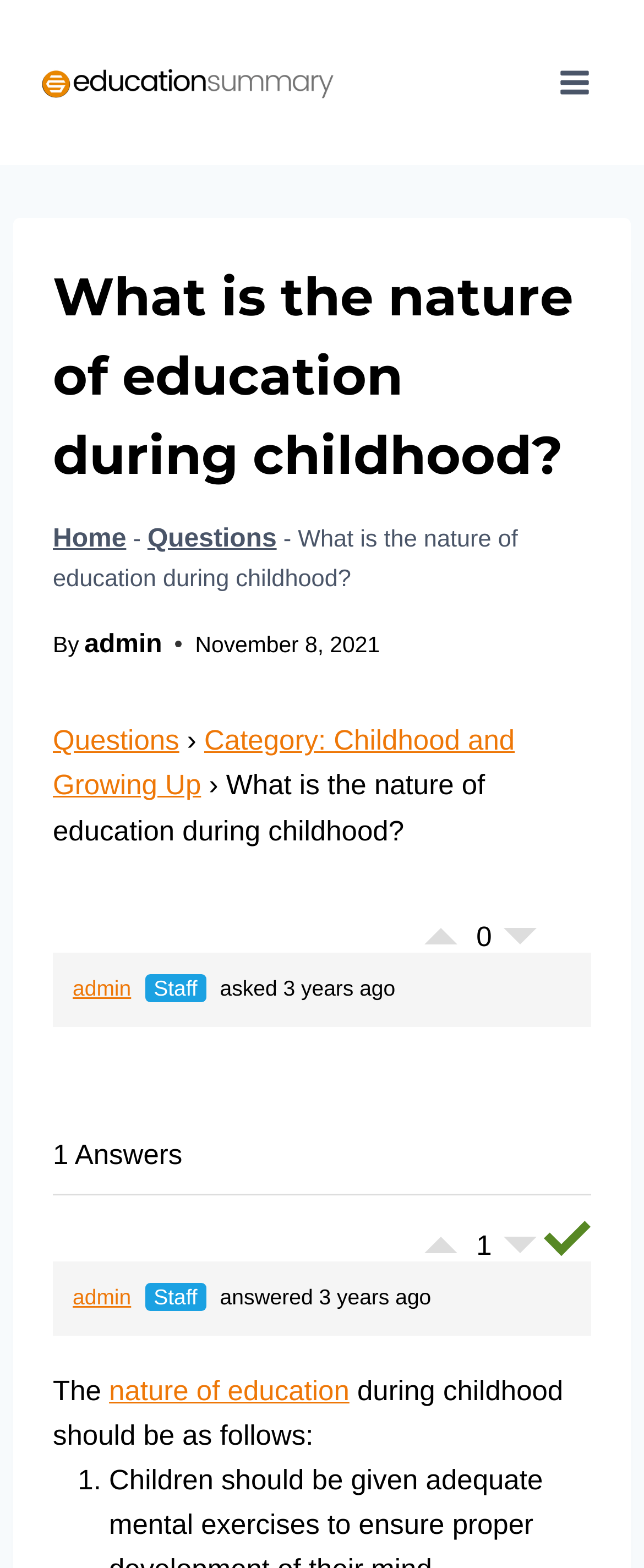When was the question asked?
Using the information from the image, give a concise answer in one word or a short phrase.

3 years ago